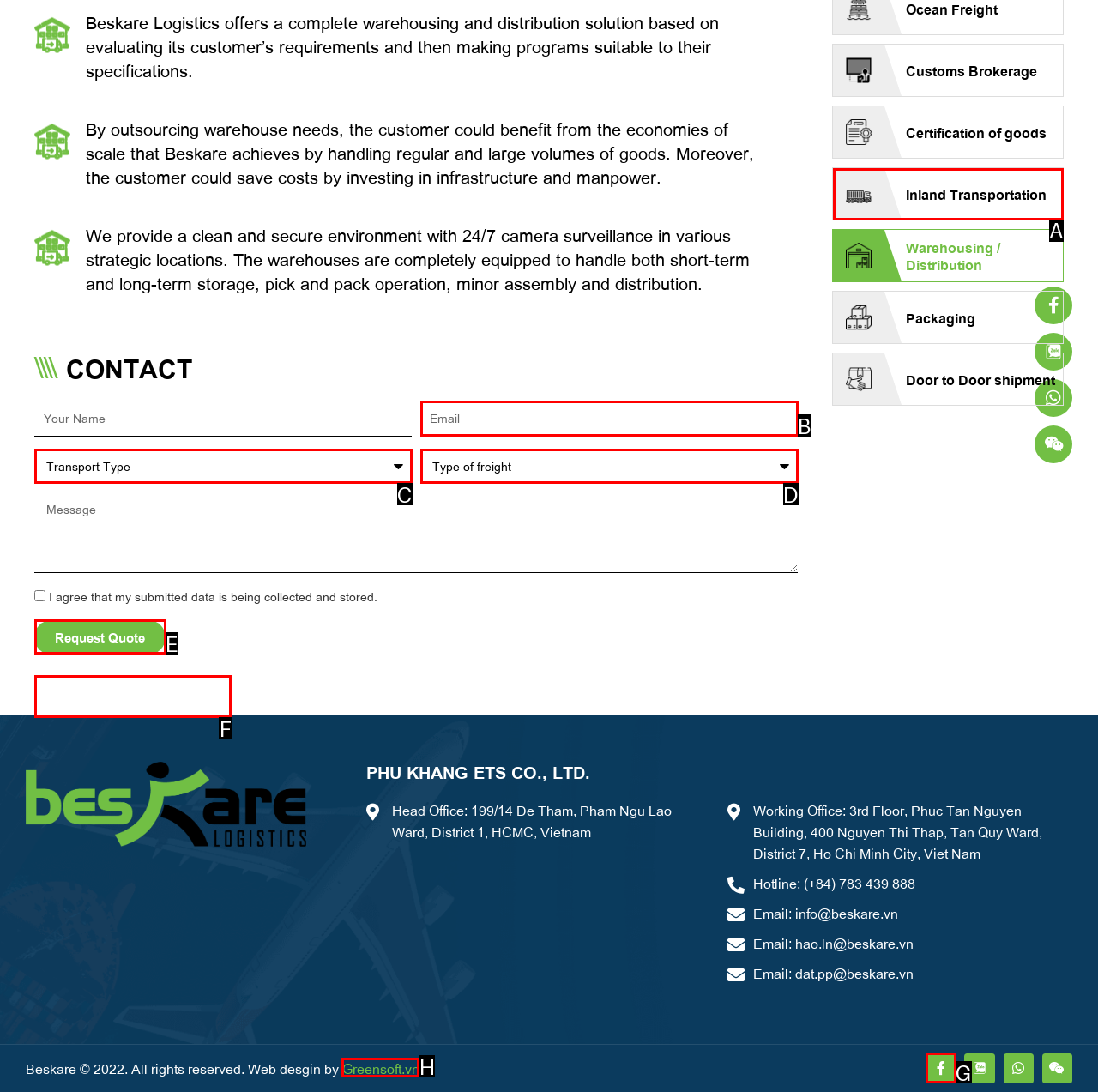Identify the letter of the option that best matches the following description: Request Quote. Respond with the letter directly.

E